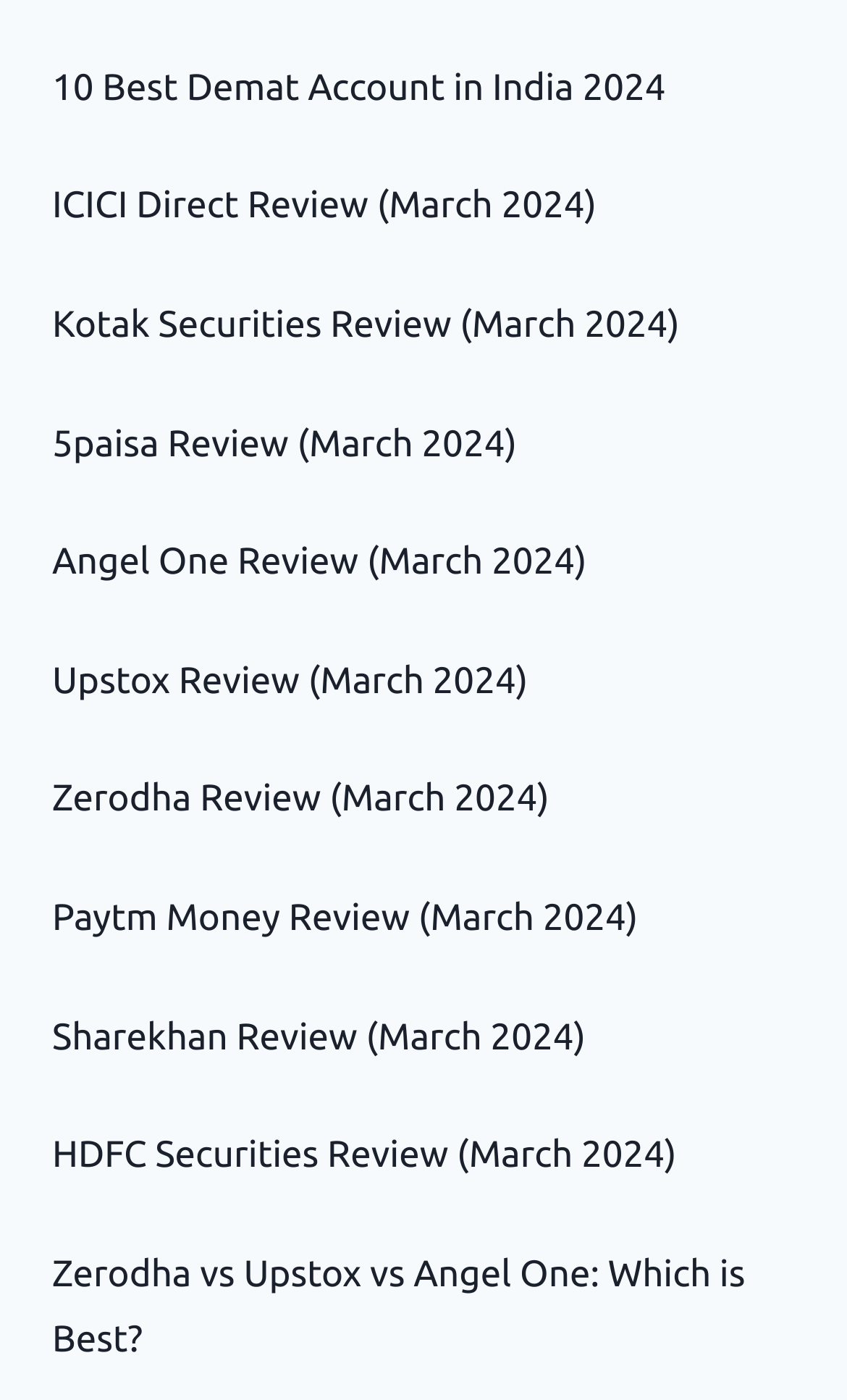Based on the element description: "Sharekhan Review (March 2024)", identify the bounding box coordinates for this UI element. The coordinates must be four float numbers between 0 and 1, listed as [left, top, right, bottom].

[0.062, 0.726, 0.691, 0.755]